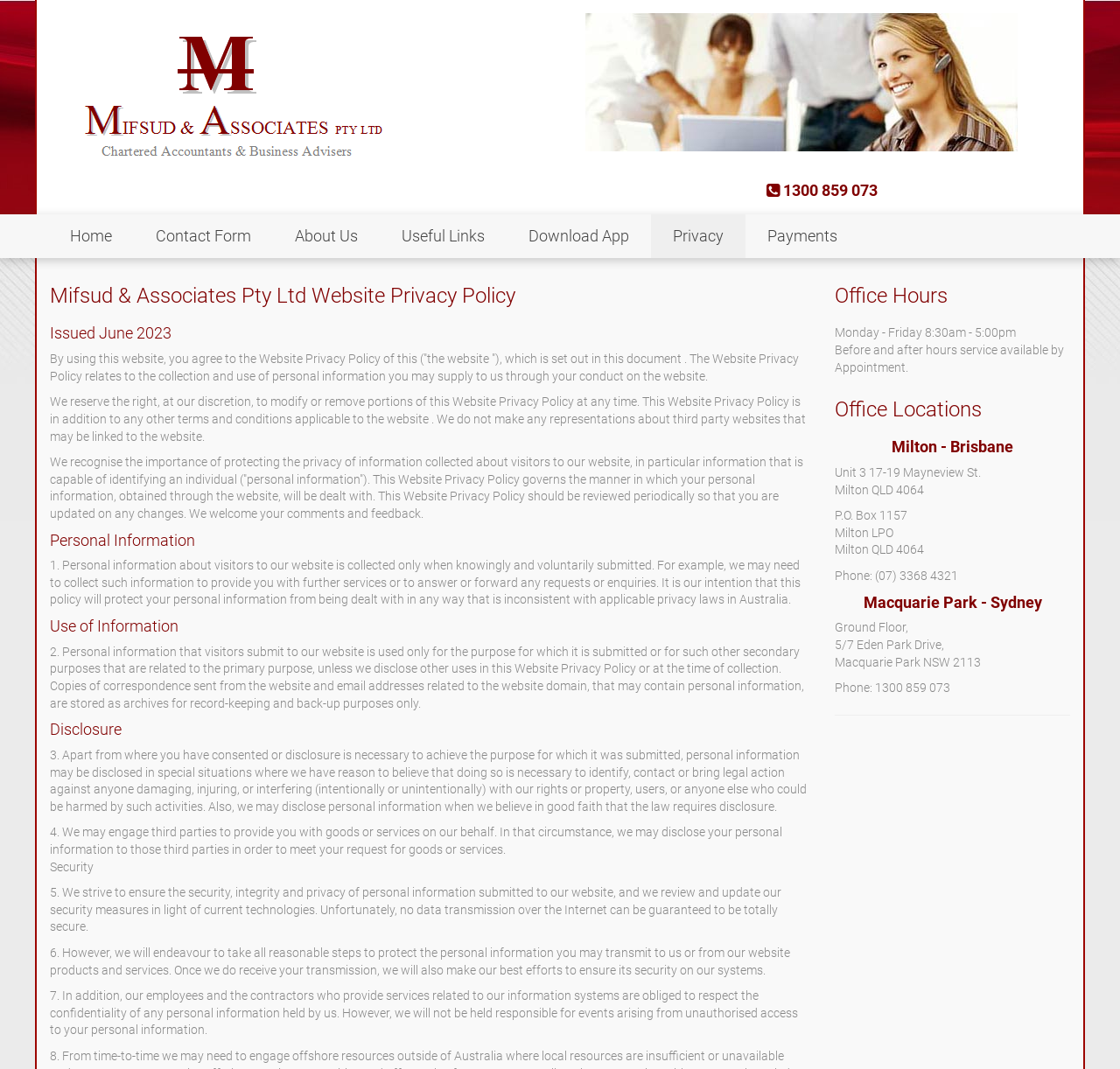Provide an in-depth caption for the webpage.

The webpage is about Mifsud & Associates, a chartered accountant firm with offices in Brisbane and Sydney. At the top of the page, there is a heading that reads "Mifsud & Associates - Tax Accountant, Tax Advice, Tax Services Brisbane" with a link and an image. Below this, there is a row of links to different sections of the website, including "Home", "Contact Form", "About Us", "Useful Links", "Download App", "Privacy", and "Payments".

The main content of the page is the "Website Privacy Policy" of Mifsud & Associates. The policy is divided into several sections, including "Personal Information", "Use of Information", "Disclosure", "Security", and "Office Hours" and "Office Locations". Each section has a heading and several paragraphs of text that explain the policy in detail.

On the right side of the page, there is a column with the office hours and locations of Mifsud & Associates. The office hours are listed as Monday to Friday, 8:30am to 5:00pm, with before and after hours service available by appointment. The office locations are listed as Milton in Brisbane and Macquarie Park in Sydney, with addresses, phone numbers, and post office box numbers provided.

Overall, the webpage is a formal and informative page that provides detailed information about Mifsud & Associates and their website privacy policy.